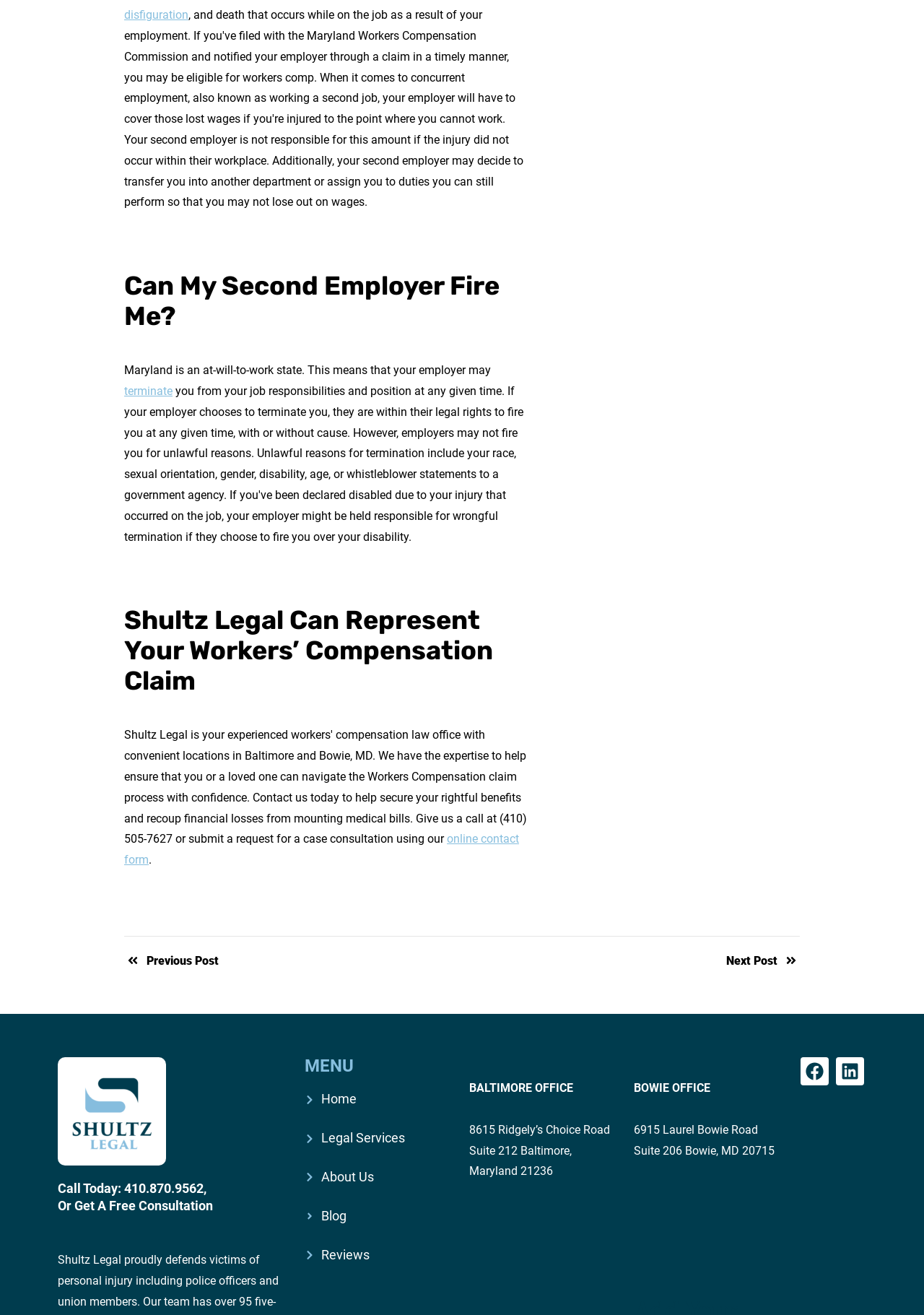What is the state where the employer may terminate an employee?
Provide a detailed answer to the question, using the image to inform your response.

The webpage mentions that 'Maryland is an at-will-to-work state. This means that your employer may terminate...' which implies that Maryland is the state where the employer has the right to terminate an employee.